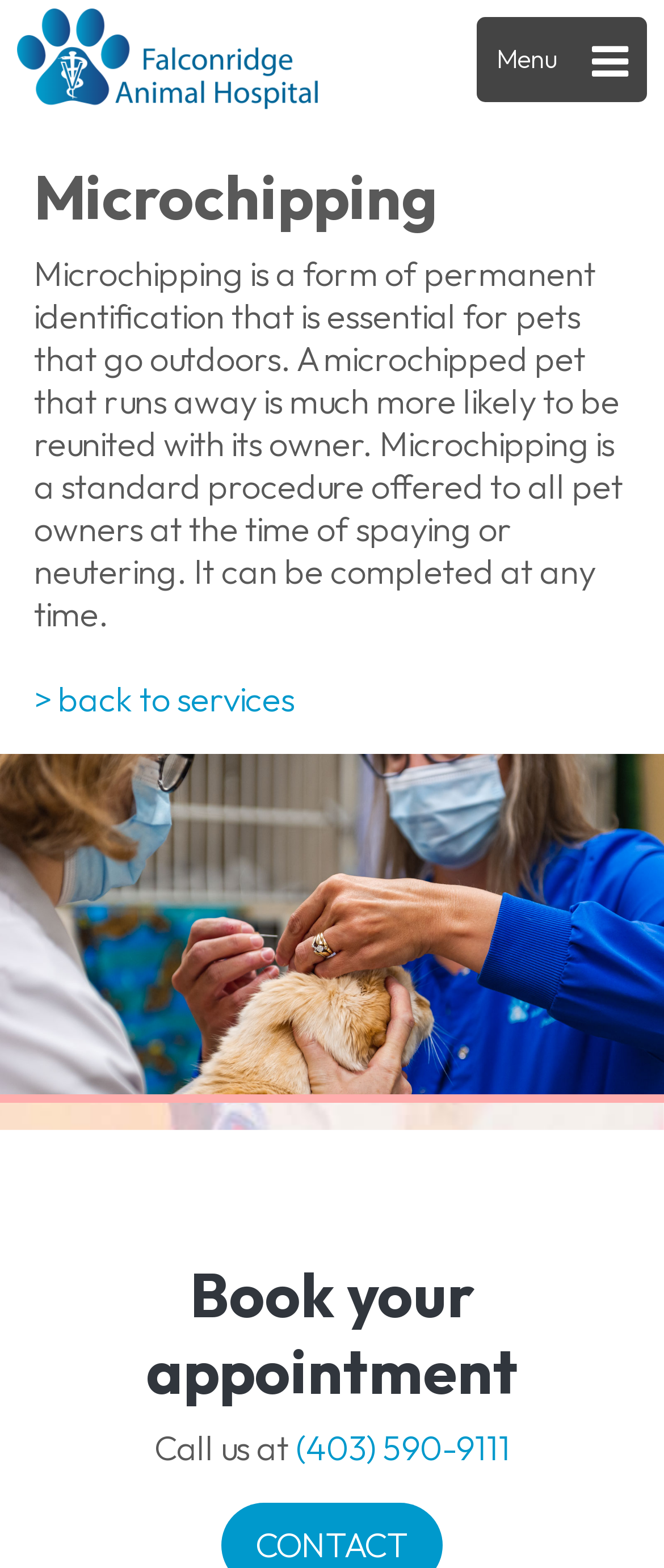Elaborate on the information and visuals displayed on the webpage.

The webpage is about microchipping pets at Falconridge Animal Hospital. At the top left corner, there is a link to the hospital's homepage, accompanied by a hospital logo image. On the top right corner, there is a menu button. 

Below the hospital logo, there is a heading that reads "Microchipping" in a prominent position, spanning almost the entire width of the page. Underneath the heading, there is a paragraph of text that explains the importance of microchipping for pets that go outdoors, stating that it increases the chances of being reunited with their owners. This text is followed by a link to go back to the services page.

At the bottom of the page, there is a section dedicated to booking an appointment. It starts with a heading that reads "Book your appointment" and is followed by a sentence that instructs visitors to call the hospital. The phone number, (403) 590-9111, is provided as a clickable link.